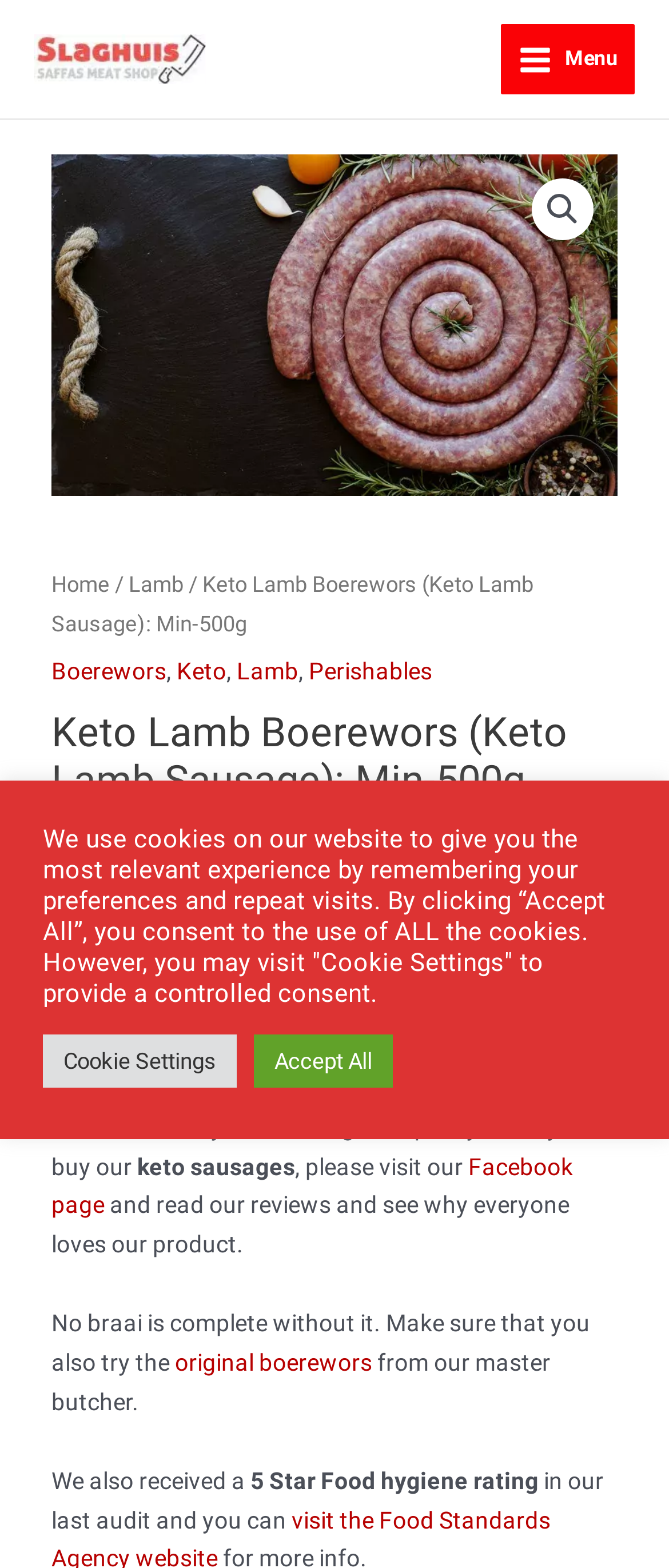Identify the text that serves as the heading for the webpage and generate it.

Keto Lamb Boerewors (Keto Lamb Sausage): Min-500g